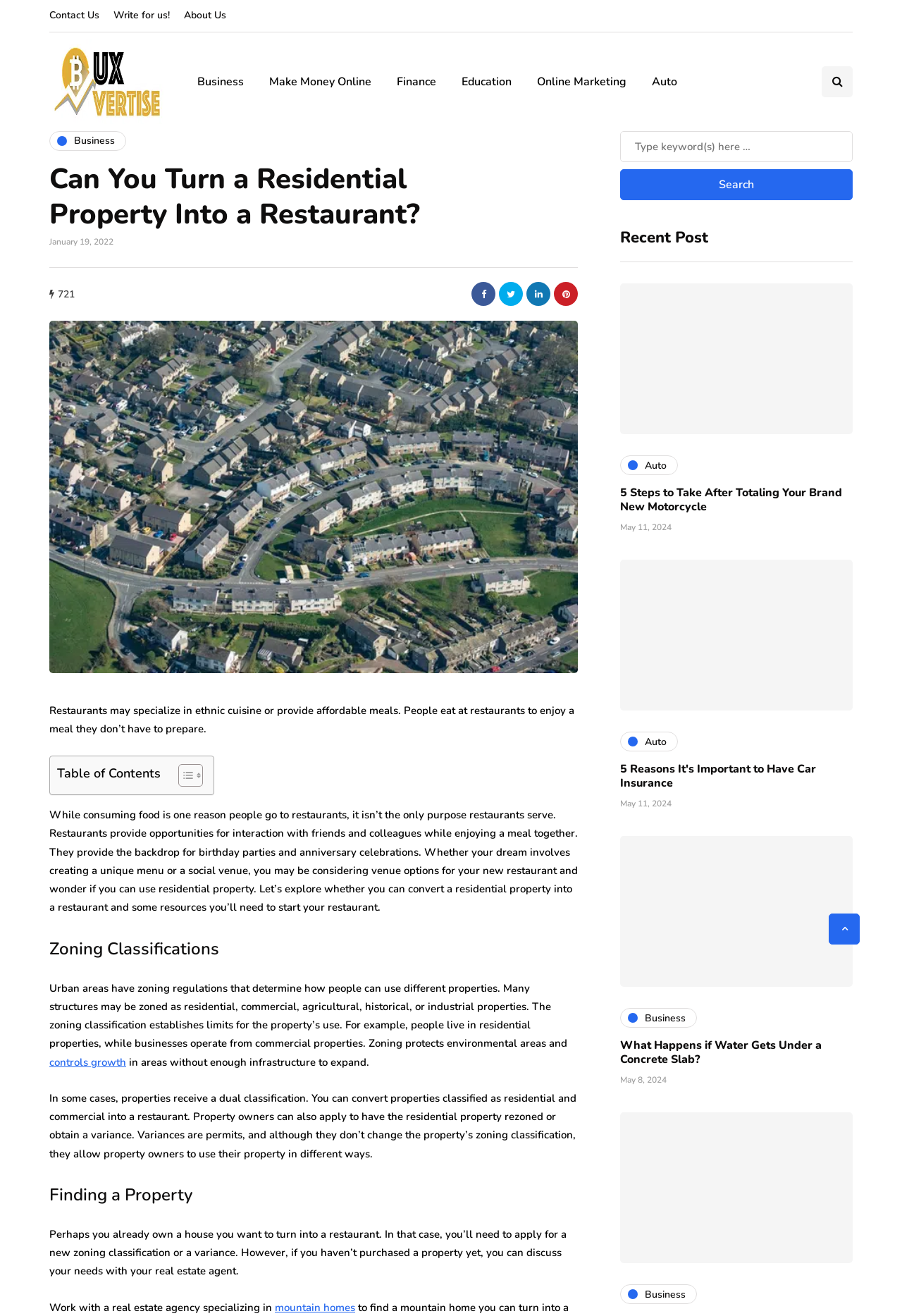Elaborate on the information and visuals displayed on the webpage.

This webpage is about converting a residential property into a restaurant. At the top, there are several links to different sections of the website, including "Contact Us", "Write for us!", and "About Us". Below these links, there is a logo of "Buxvertise" with an image and a link to the homepage. 

To the right of the logo, there are several category links, including "Business", "Make Money Online", "Finance", "Education", "Online Marketing", and "Auto". Below these categories, there is a search toggle button and a search bar.

The main content of the webpage starts with a heading "Can You Turn a Residential Property Into a Restaurant?" followed by a time stamp "January 19, 2022". Below the heading, there is a brief introduction to the topic, explaining that restaurants serve multiple purposes beyond just providing food.

The article is divided into several sections, including "Zoning Classifications", "Finding a Property", and others. Each section has a heading and several paragraphs of text explaining the topic. There are also links to other related articles throughout the text.

On the right side of the webpage, there is a table of contents with links to different sections of the article. Below the table of contents, there is a section titled "Recent Post" with links to several recent articles, including "5 Steps to Take After Totaling Your Brand New Motorcycle", "5 Reasons It's Important to Have Car Insurance", and "What Happens if Water Gets Under a Concrete Slab?".

At the bottom of the webpage, there is a link to scroll to the top.